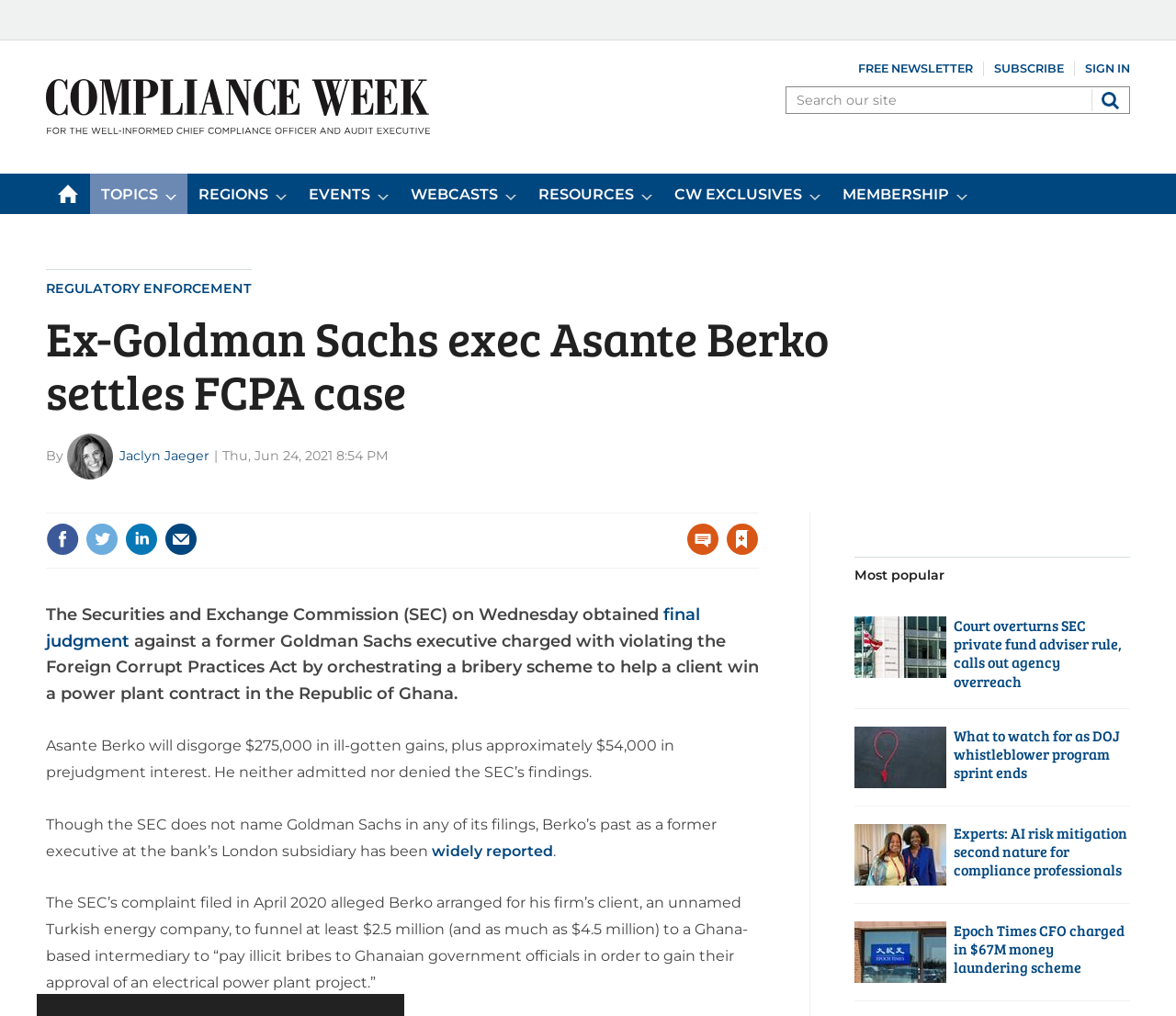Please specify the bounding box coordinates in the format (top-left x, top-left y, bottom-right x, bottom-right y), with all values as floating point numbers between 0 and 1. Identify the bounding box of the UI element described by: June 18: DORA best practices

[0.052, 0.293, 0.216, 0.309]